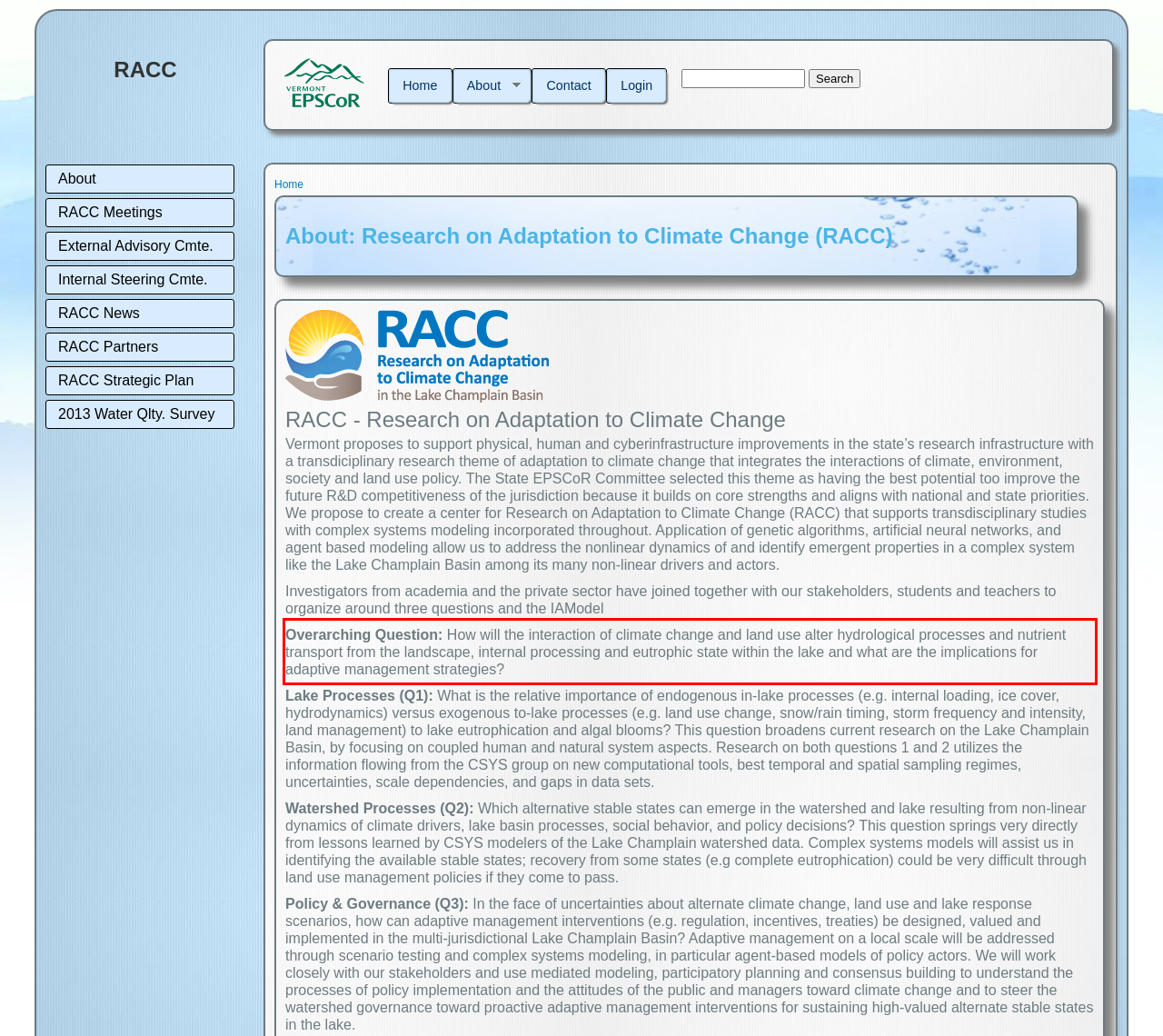Please look at the webpage screenshot and extract the text enclosed by the red bounding box.

Overarching Question: How will the interaction of climate change and land use alter hydrological processes and nutrient transport from the landscape, internal processing and eutrophic state within the lake and what are the implications for adaptive management strategies?